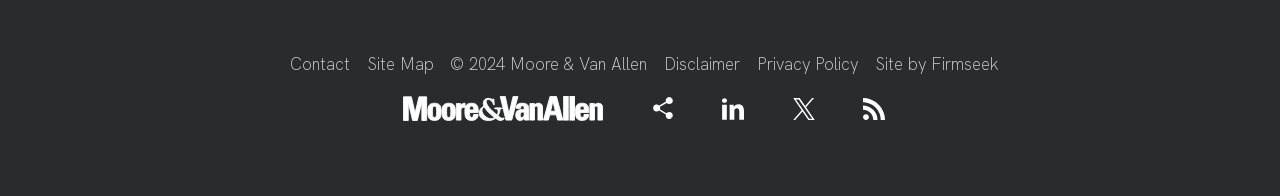Identify the bounding box coordinates for the UI element mentioned here: "alt="Moore & Van Allen"". Provide the coordinates as four float values between 0 and 1, i.e., [left, top, right, bottom].

[0.315, 0.487, 0.471, 0.616]